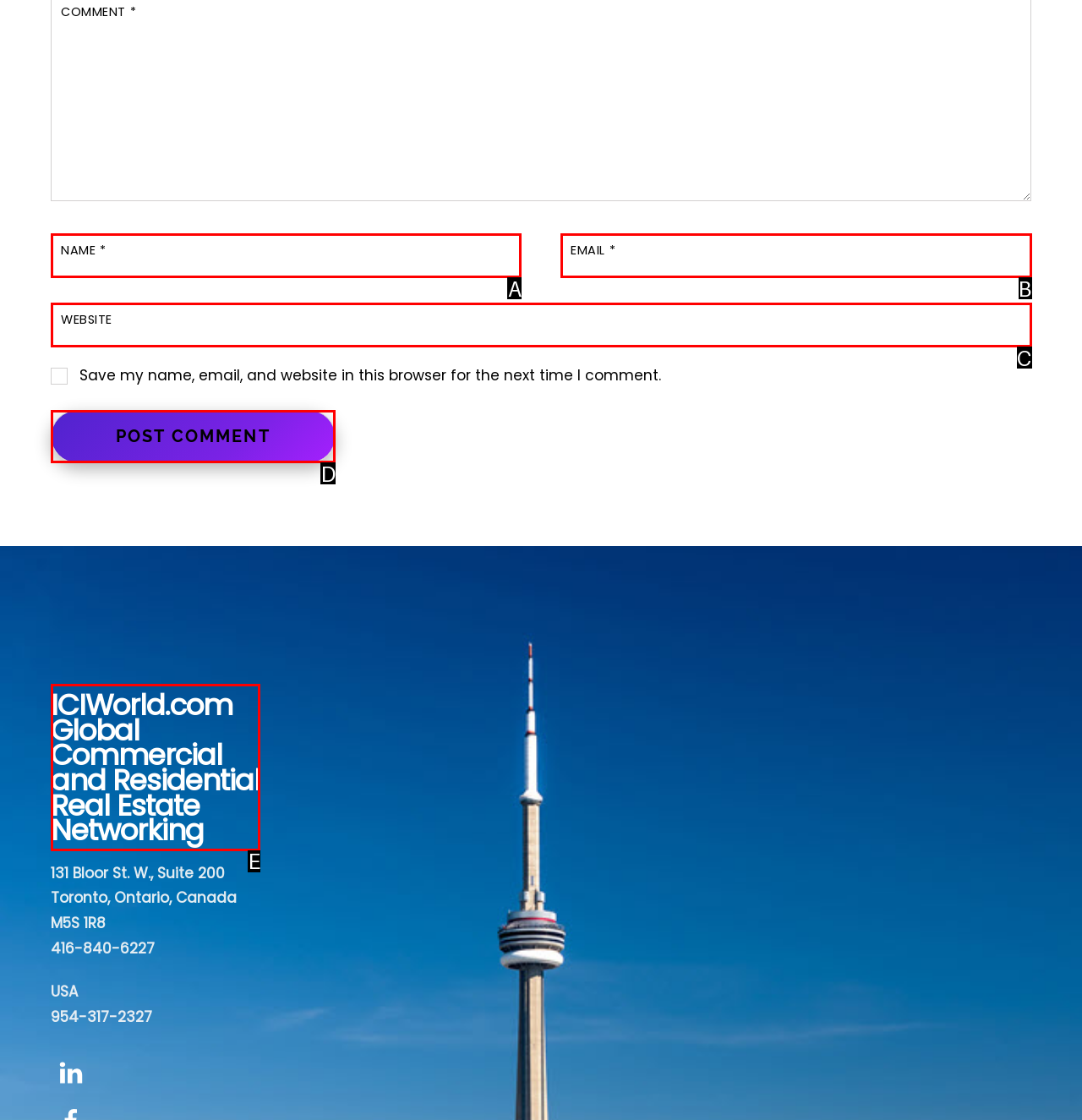Identify the letter of the UI element that corresponds to: parent_node: NAME * name="author"
Respond with the letter of the option directly.

A